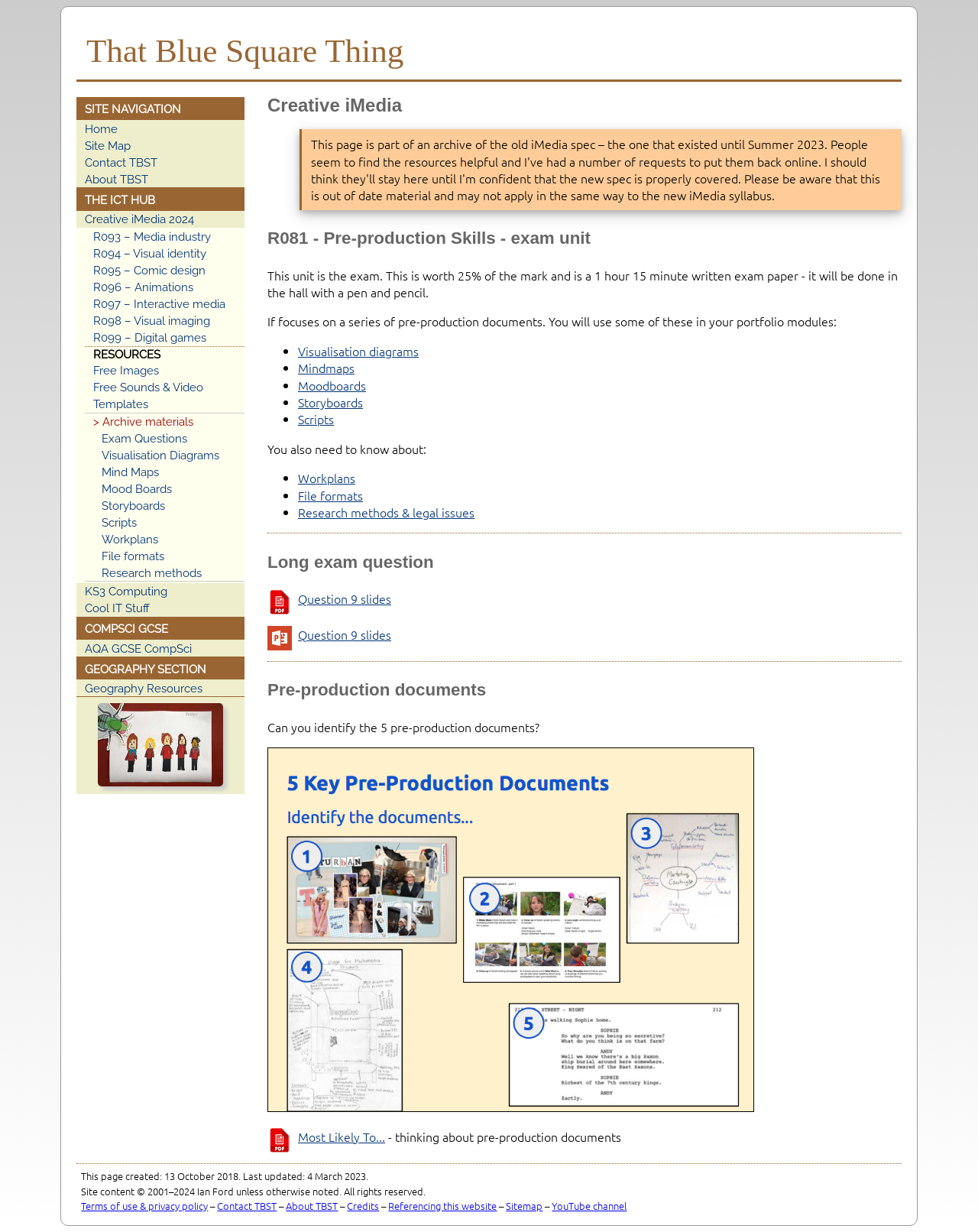What is the purpose of the 'R081 - Pre-production Skills - exam unit' section?
Analyze the screenshot and provide a detailed answer to the question.

The 'R081 - Pre-production Skills - exam unit' section is a heading that indicates the start of a new section on the webpage. The text below this heading explains that this unit is the exam, which is worth 25% of the mark and is a 1 hour 15 minute written exam paper. This suggests that the purpose of this section is to provide information about the exam unit.